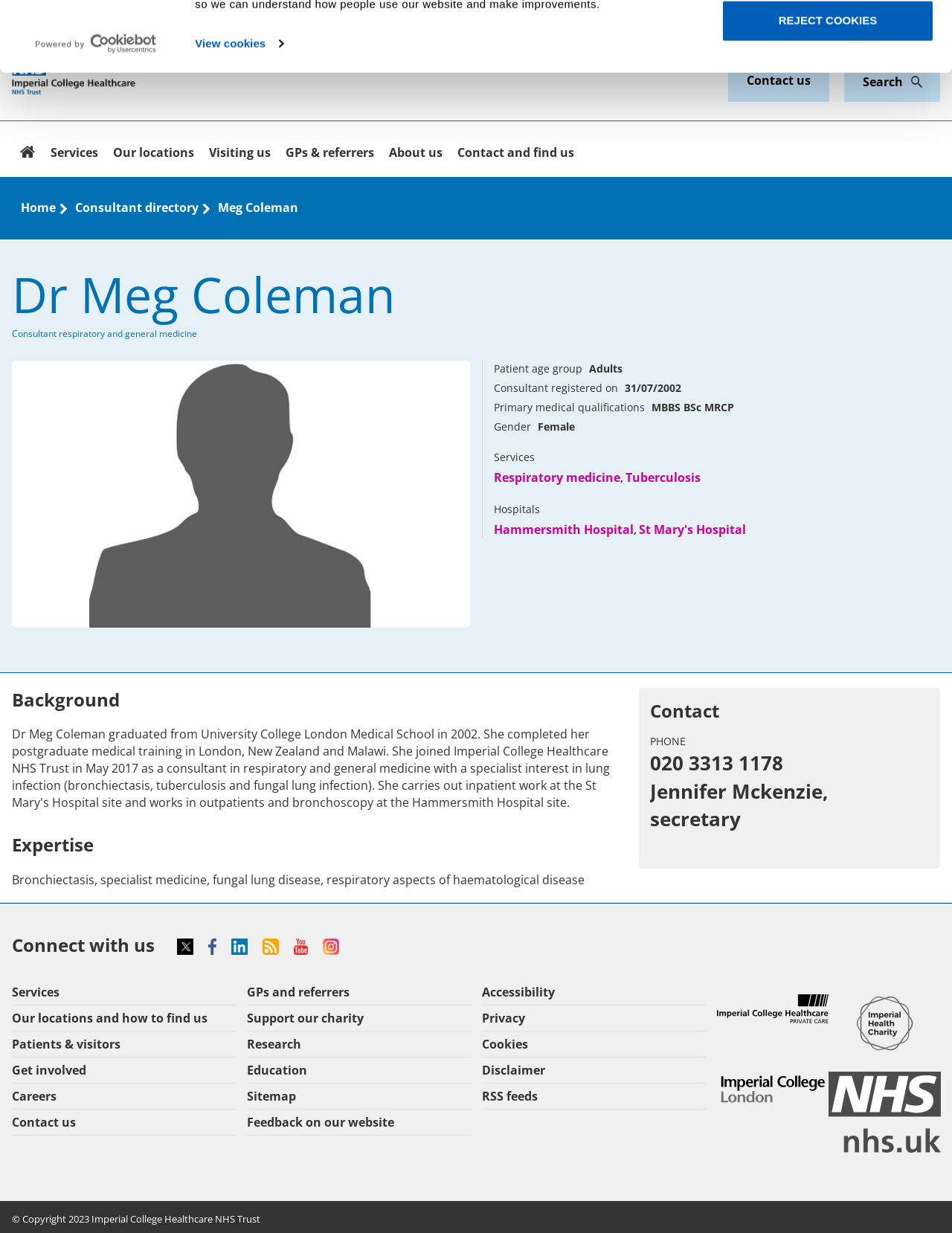What hospitals is Dr Meg Coleman affiliated with?
Provide a detailed and extensive answer to the question.

The webpage lists Dr Meg Coleman's hospital affiliations as Hammersmith Hospital and St Mary's Hospital, which can be found in the 'Hospitals' section.